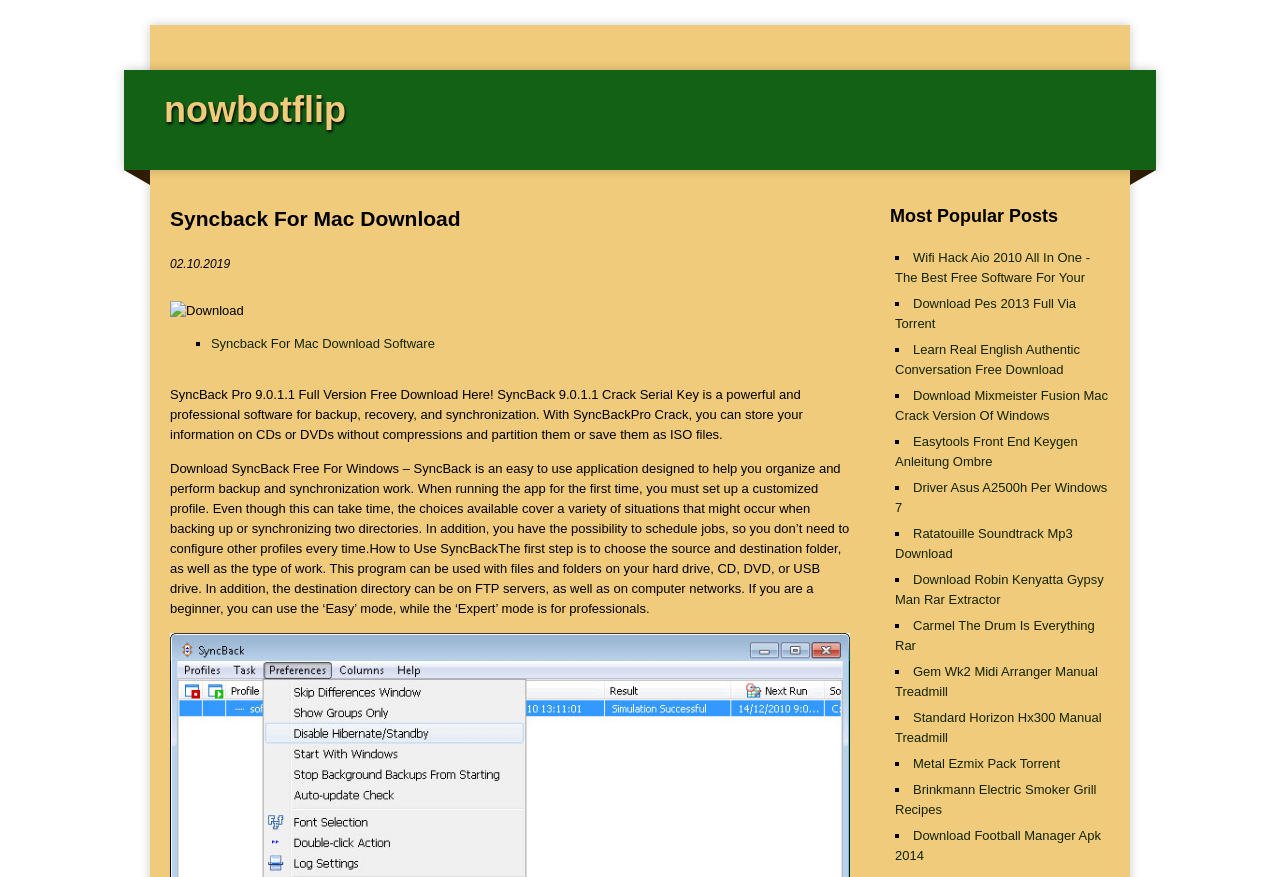Can you find the bounding box coordinates for the element to click on to achieve the instruction: "Download Wifi Hack Aio 2010"?

[0.699, 0.285, 0.852, 0.325]